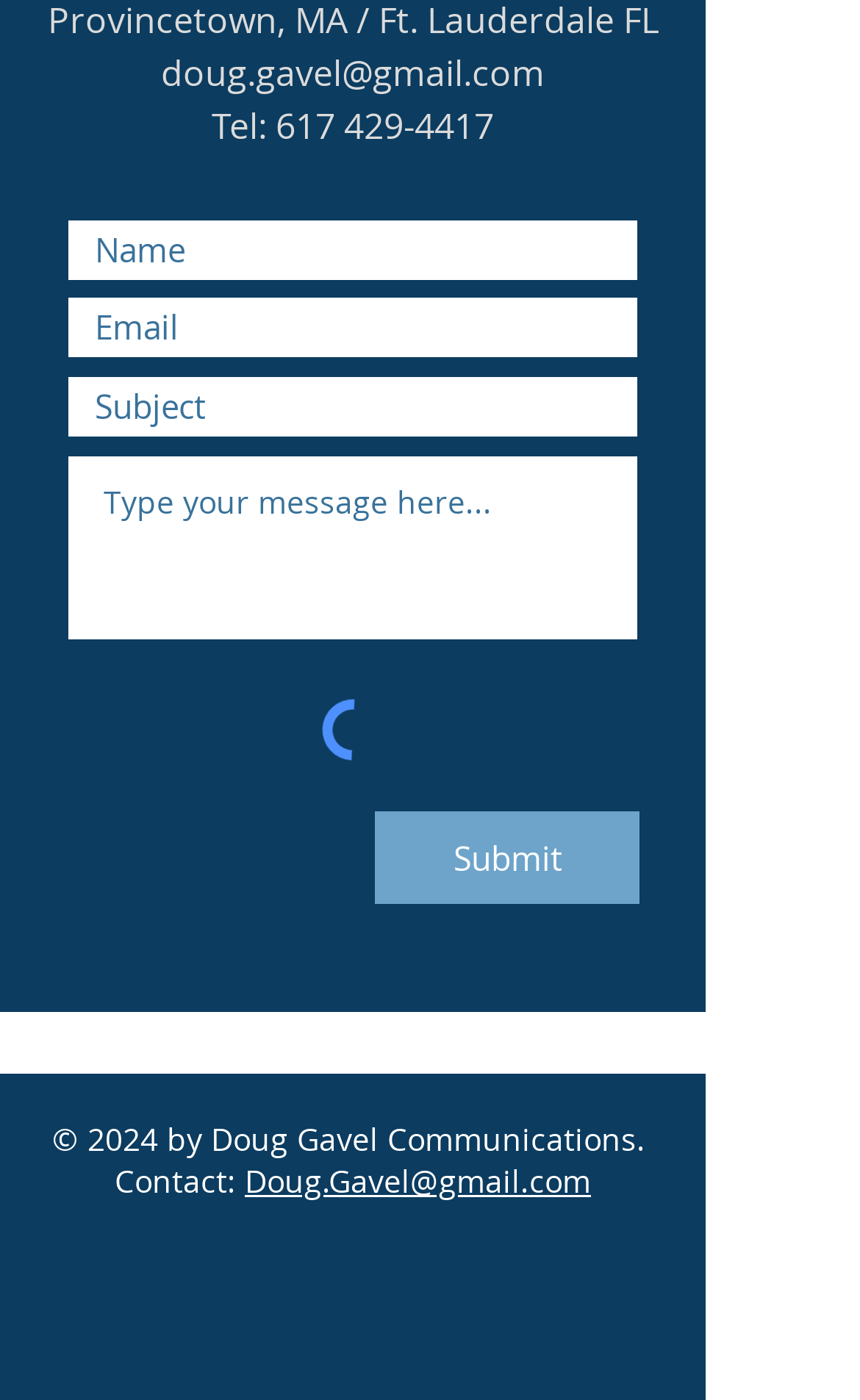Please identify the bounding box coordinates of the clickable area that will allow you to execute the instruction: "Enter your name".

[0.077, 0.156, 0.744, 0.202]